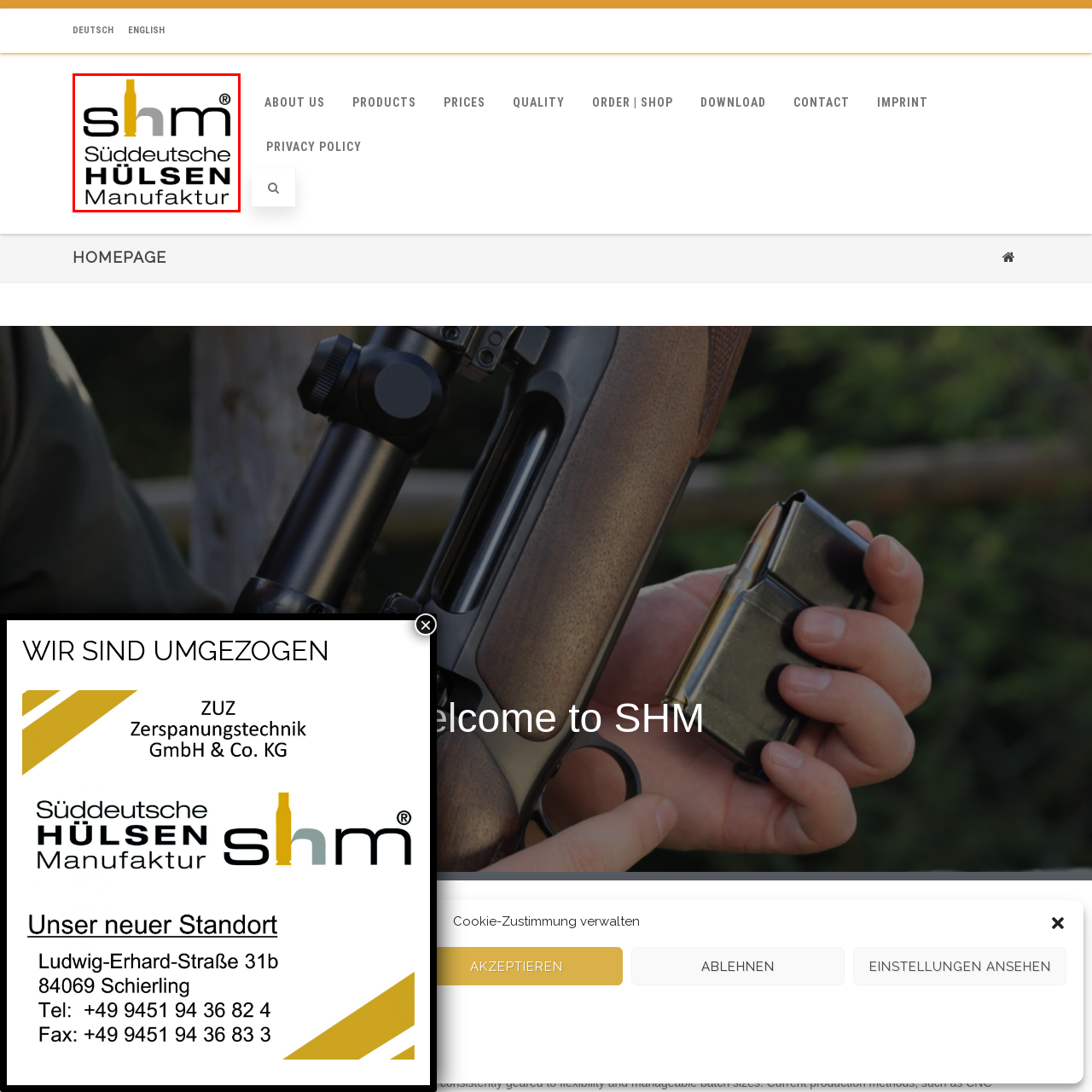Provide an in-depth description of the scene highlighted by the red boundary in the image.

The image features the logo of "Süddeutsche Hülsenmanufaktur" (SHM), a manufacturer known for its cartridge cases. The logo prominently displays the letters "shm" in a modern font, with the "h" stylized in yellow to resemble a bottle or cartridge, symbolizing the brand's focus on manufacturing. The full name "Süddeutsche Hülsenmanufaktur" is showcased beneath the logo in a bold, clear typeface, emphasizing the company's German heritage and specialty in producing high-quality cartridge cases. The design conveys a professional and reliable image, appealing to customers in the ammunition industry.